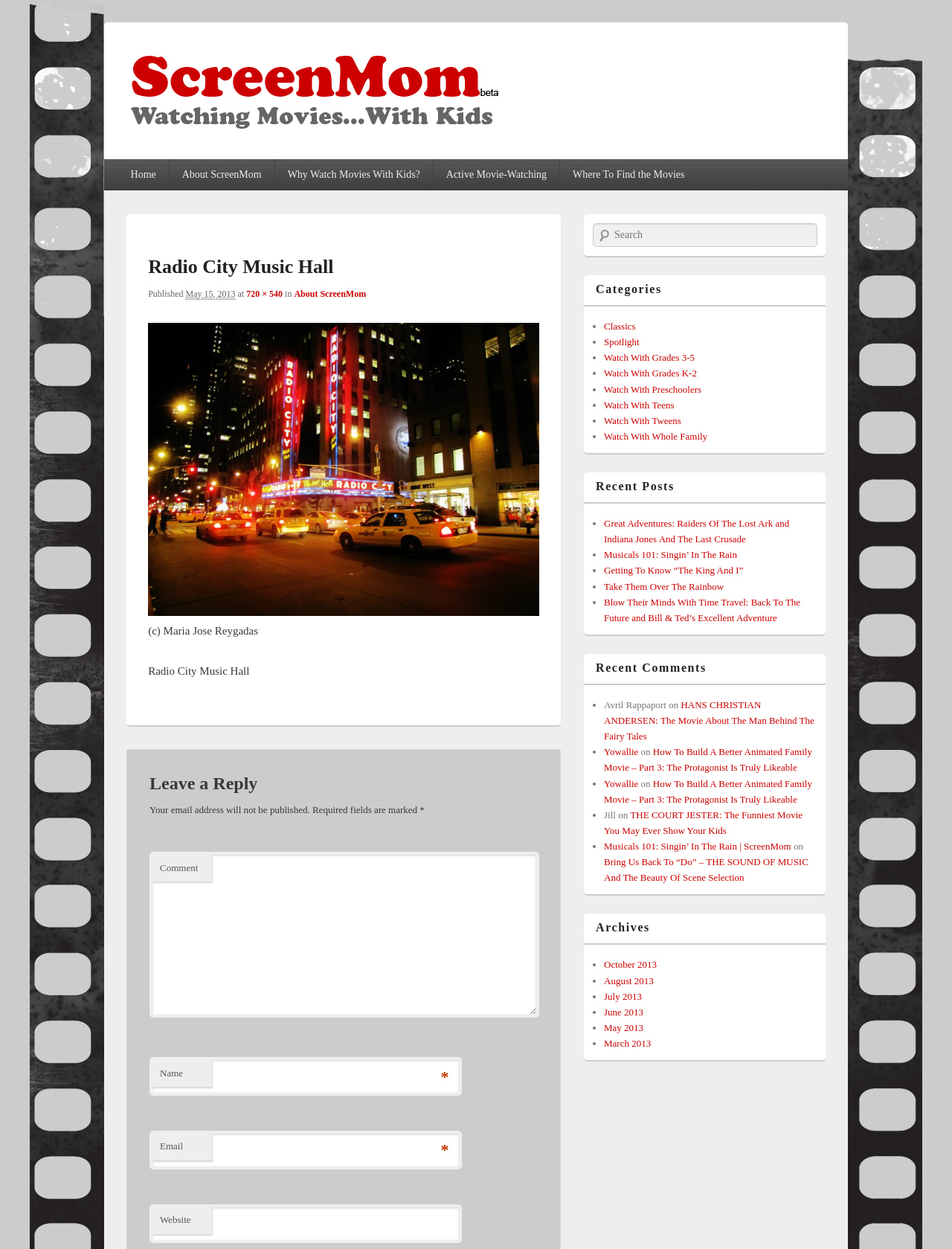Please provide a detailed answer to the question below based on the screenshot: 
What categories of movies are listed on the webpage?

The categories of movies are listed under the 'Categories' heading, which includes 'Classics', 'Spotlight', 'Watch With Grades 3-5', and others. These categories are indicated by list markers and links to specific movie categories.